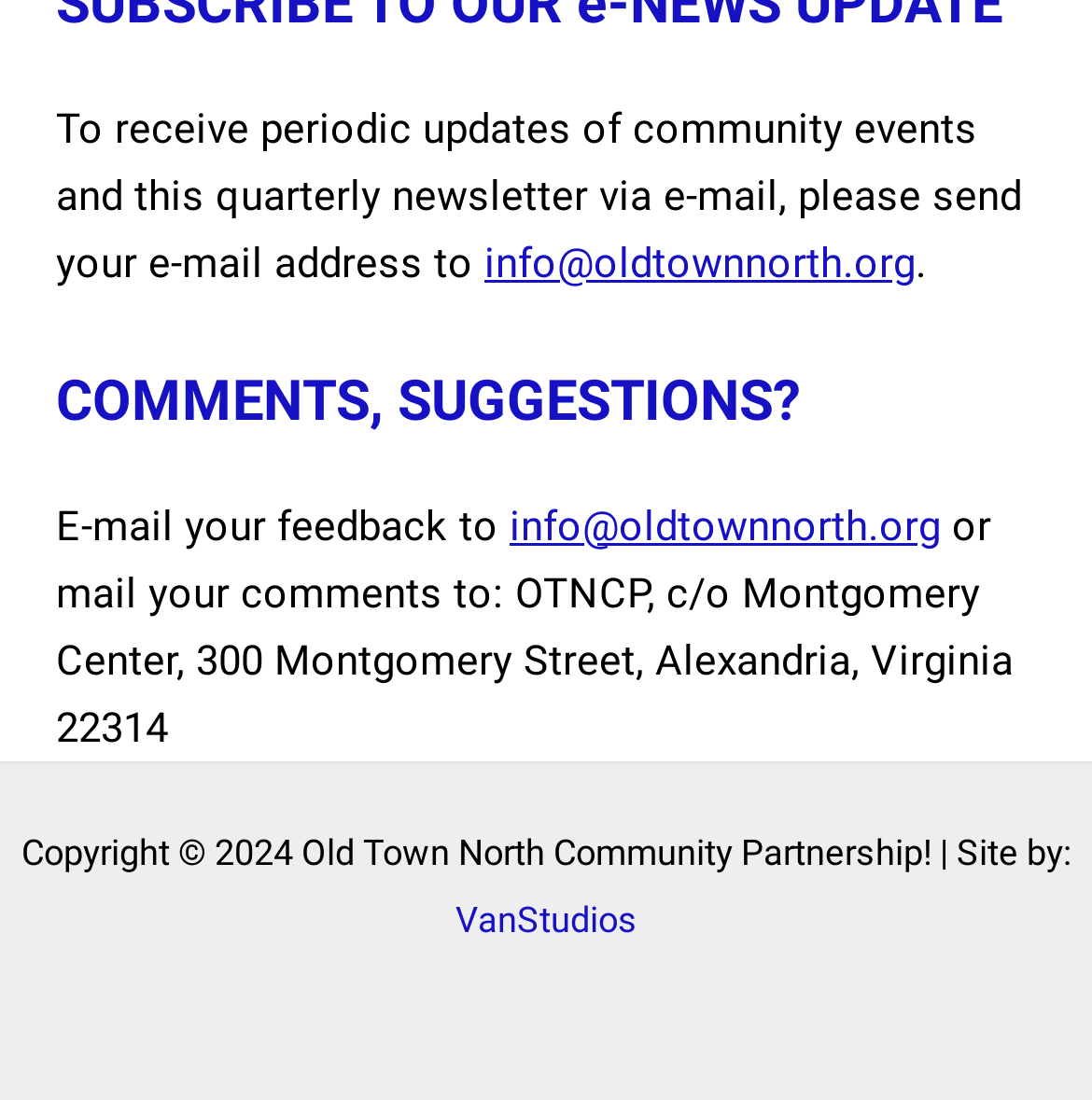What is the purpose of sending an email to info@oldtownnorth.org? Look at the image and give a one-word or short phrase answer.

To receive periodic updates